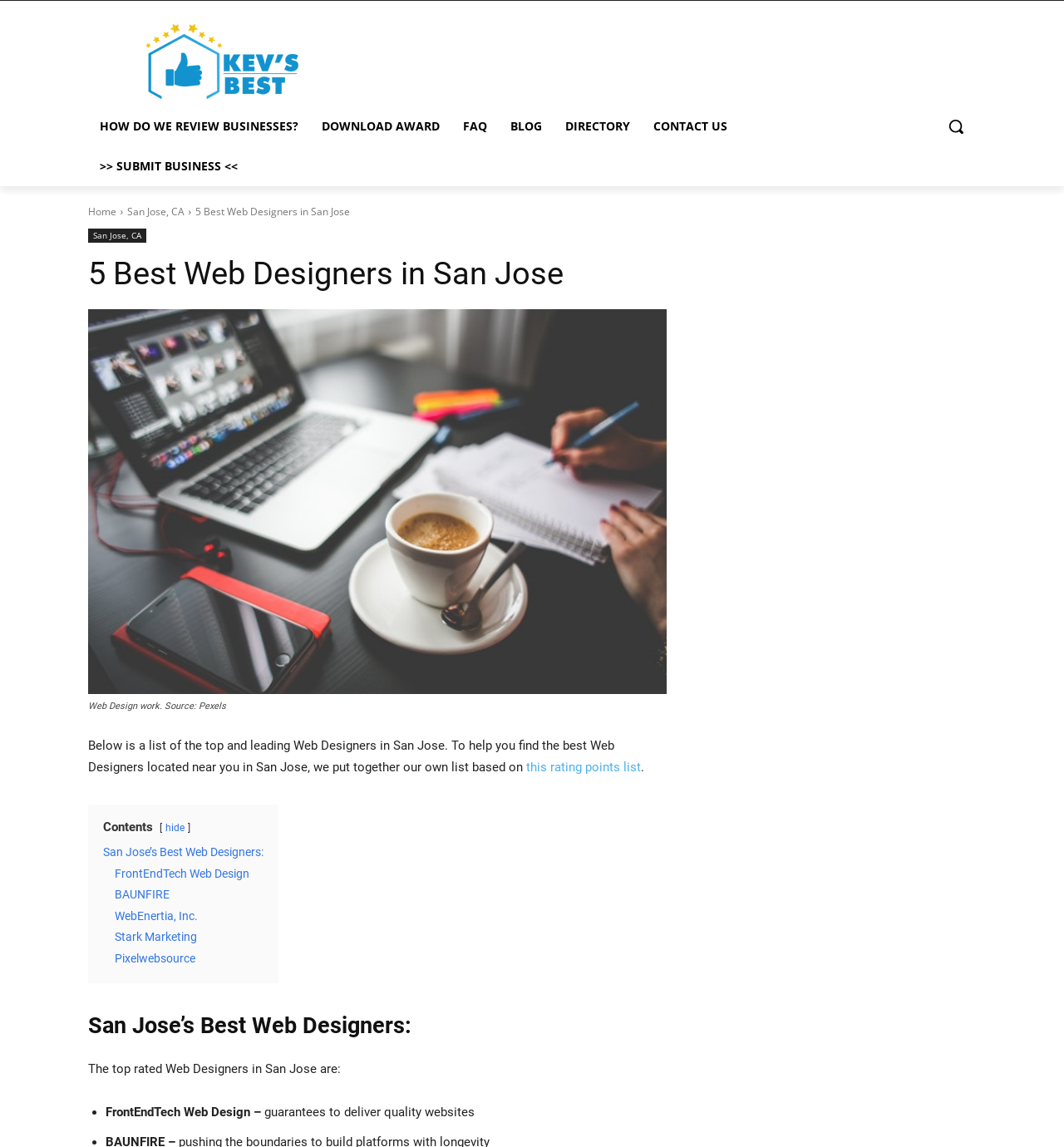Please determine the bounding box coordinates for the element that should be clicked to follow these instructions: "Check 'FAQ'".

[0.424, 0.093, 0.469, 0.128]